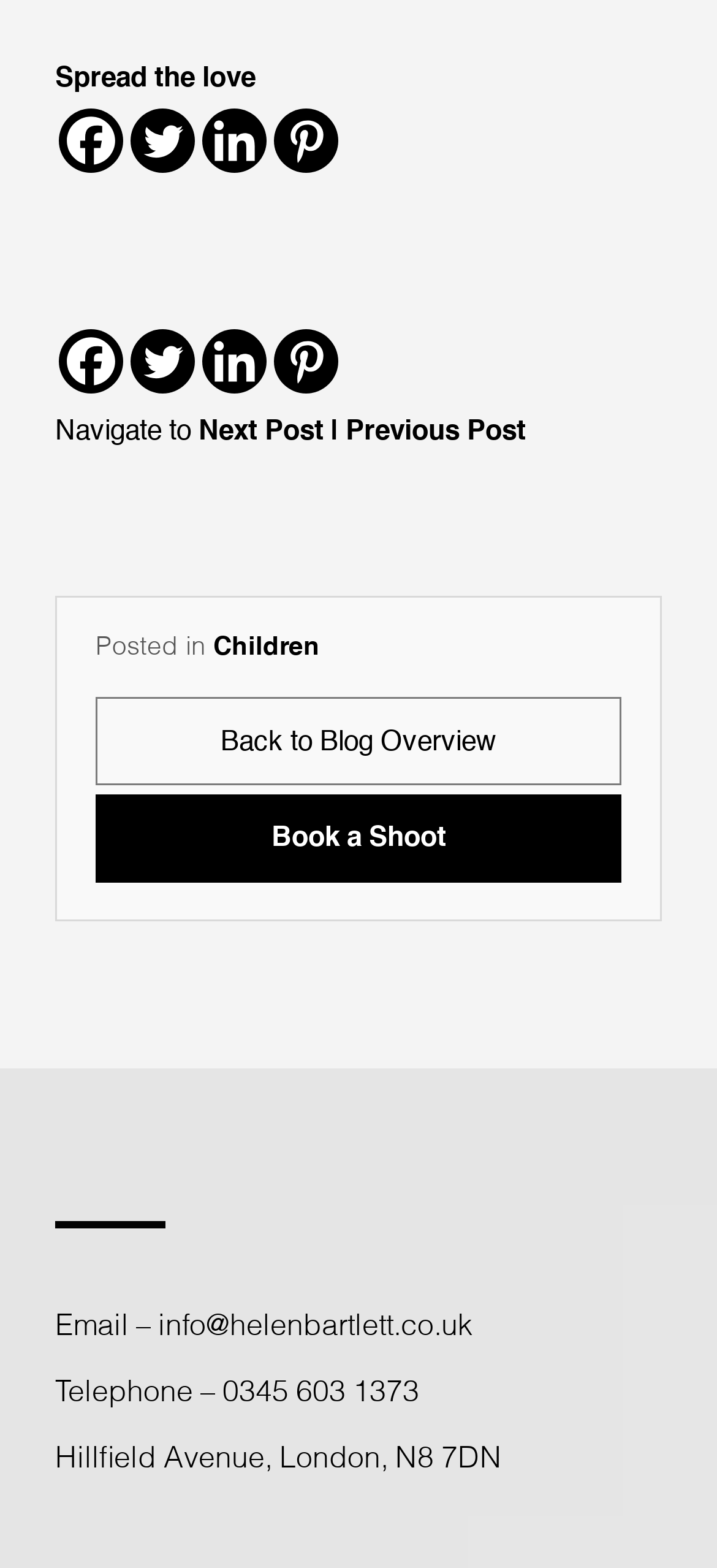How many social media links are there?
Please provide a comprehensive answer based on the details in the screenshot.

I counted the social media links on the webpage, including Facebook, Twitter, Linkedin, and Pinterest, and found that there are two sets of these links, one at the top and one at the bottom, making a total of 8 links.